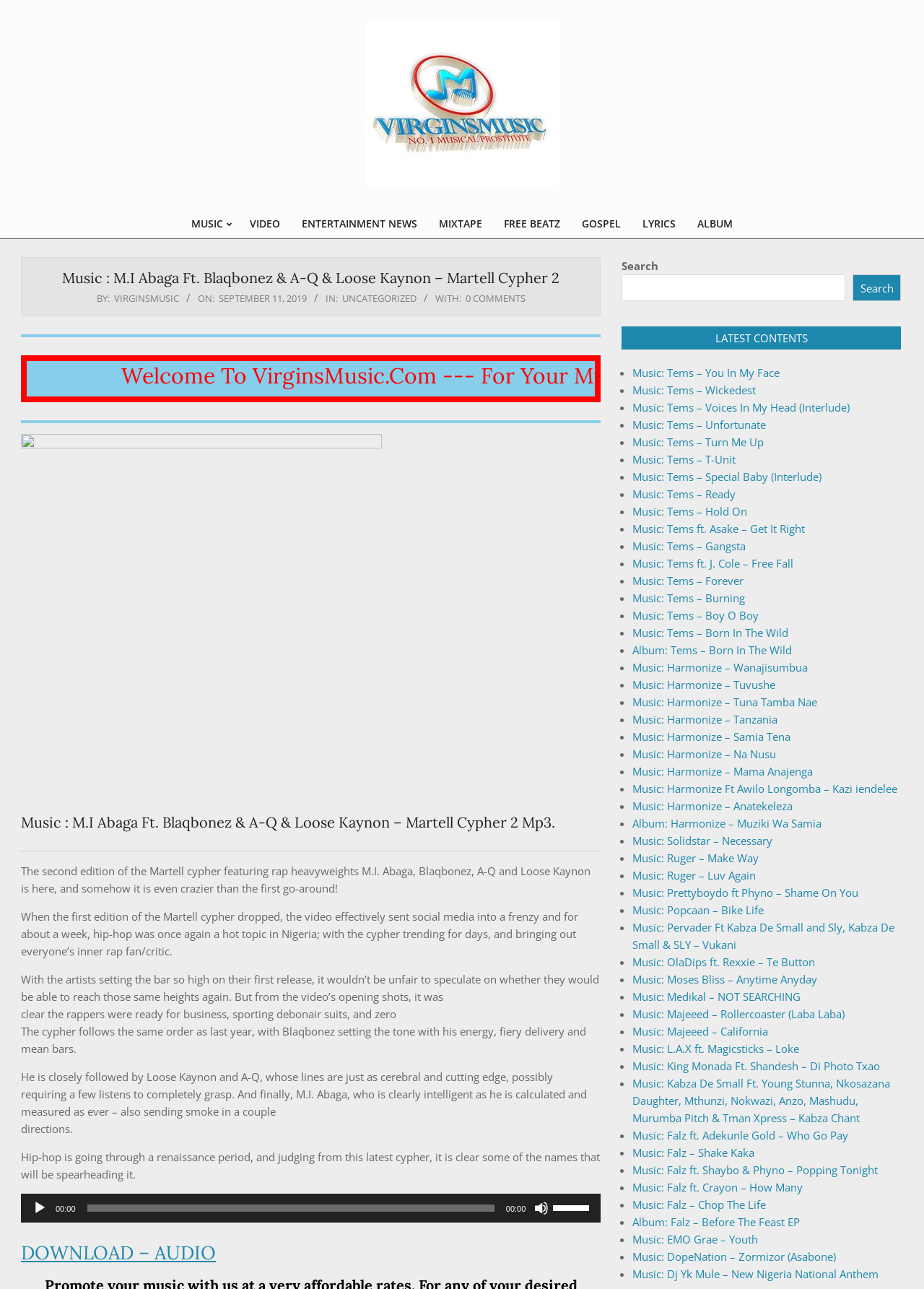Locate the bounding box coordinates of the clickable region necessary to complete the following instruction: "Search for music". Provide the coordinates in the format of four float numbers between 0 and 1, i.e., [left, top, right, bottom].

[0.673, 0.213, 0.915, 0.234]